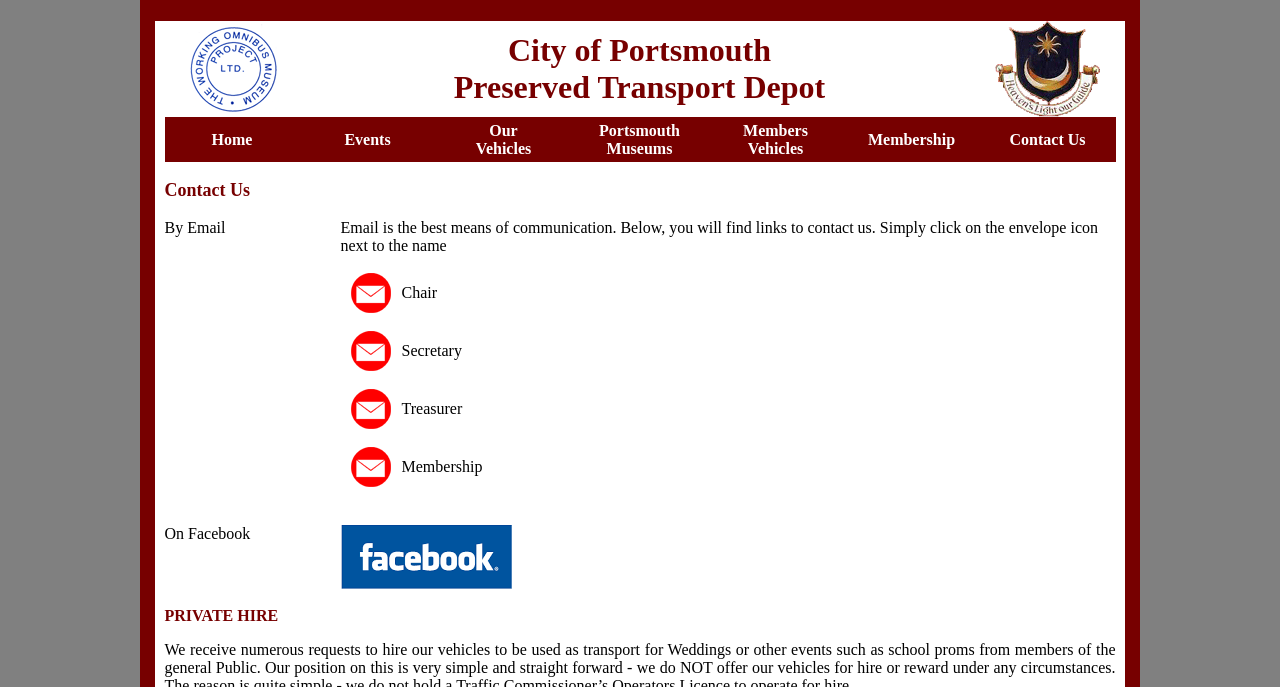Locate the bounding box coordinates of the area you need to click to fulfill this instruction: 'Go to the on demand page'. The coordinates must be in the form of four float numbers ranging from 0 to 1: [left, top, right, bottom].

None